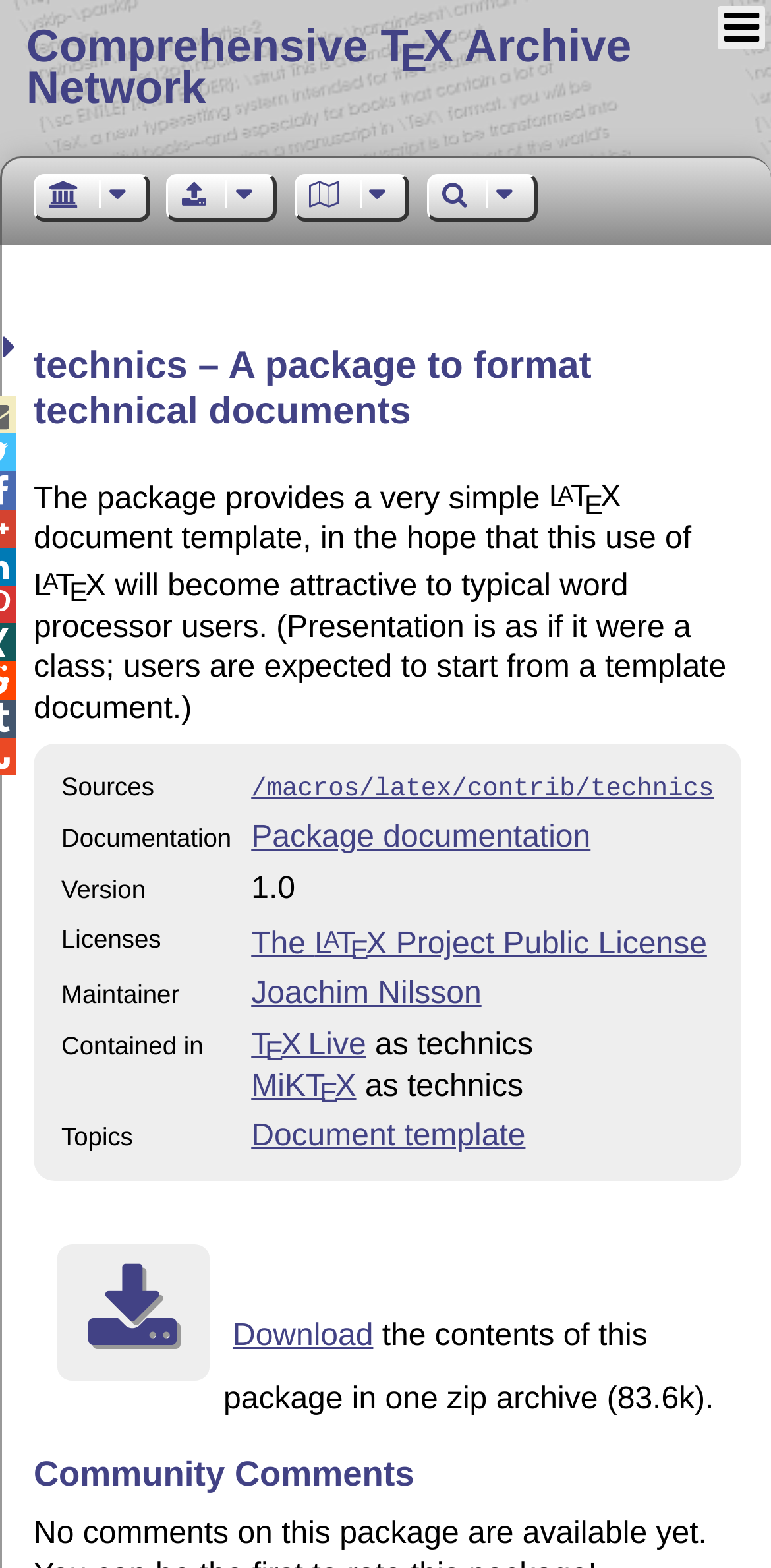What is the size of the zip archive?
Using the image as a reference, deliver a detailed and thorough answer to the question.

The size of the zip archive can be found in the sentence 'the contents of this package in one zip archive (83.6k)' which is located at the bottom of the webpage. This sentence indicates that the size of the zip archive is 83.6 kilobytes.